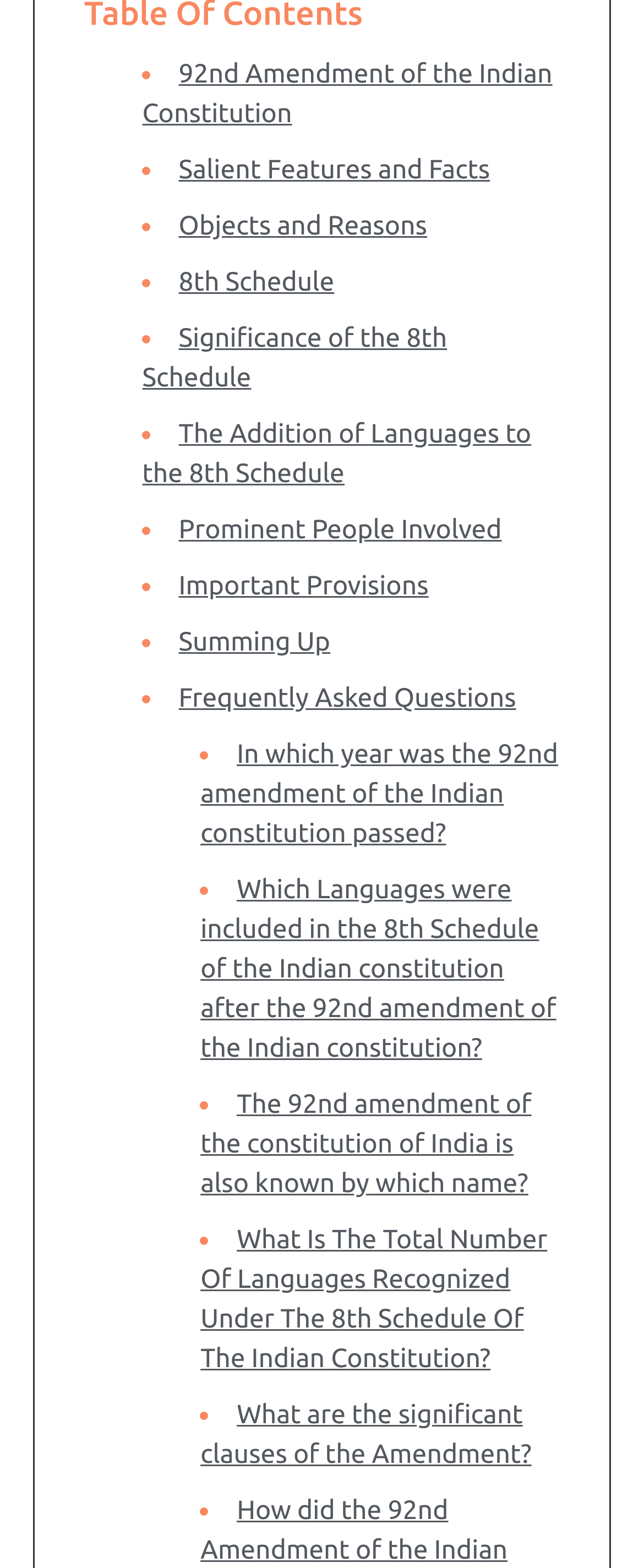Determine the bounding box coordinates for the clickable element to execute this instruction: "Click the Post Comment button". Provide the coordinates as four float numbers between 0 and 1, i.e., [left, top, right, bottom].

None